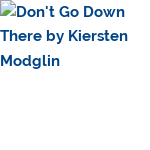Who is the author of the book?
Refer to the screenshot and answer in one word or phrase.

Kiersten Modglin